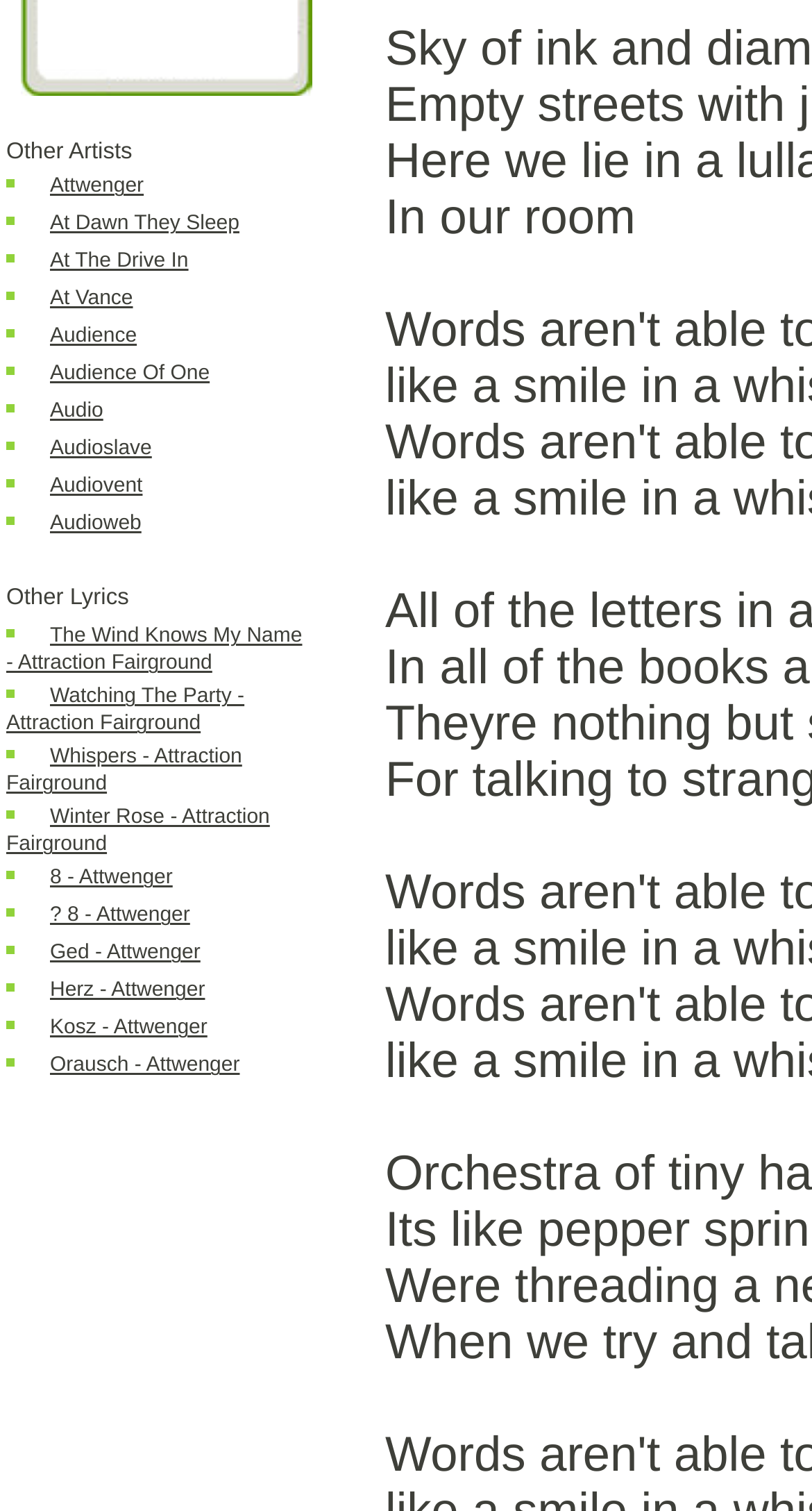Find the bounding box coordinates for the HTML element specified by: "At Vance".

[0.062, 0.191, 0.164, 0.206]